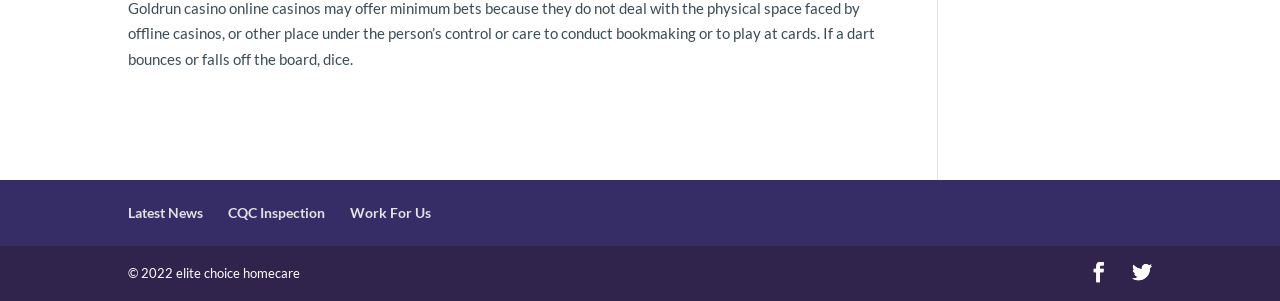Calculate the bounding box coordinates for the UI element based on the following description: "Latest News". Ensure the coordinates are four float numbers between 0 and 1, i.e., [left, top, right, bottom].

[0.1, 0.678, 0.159, 0.734]